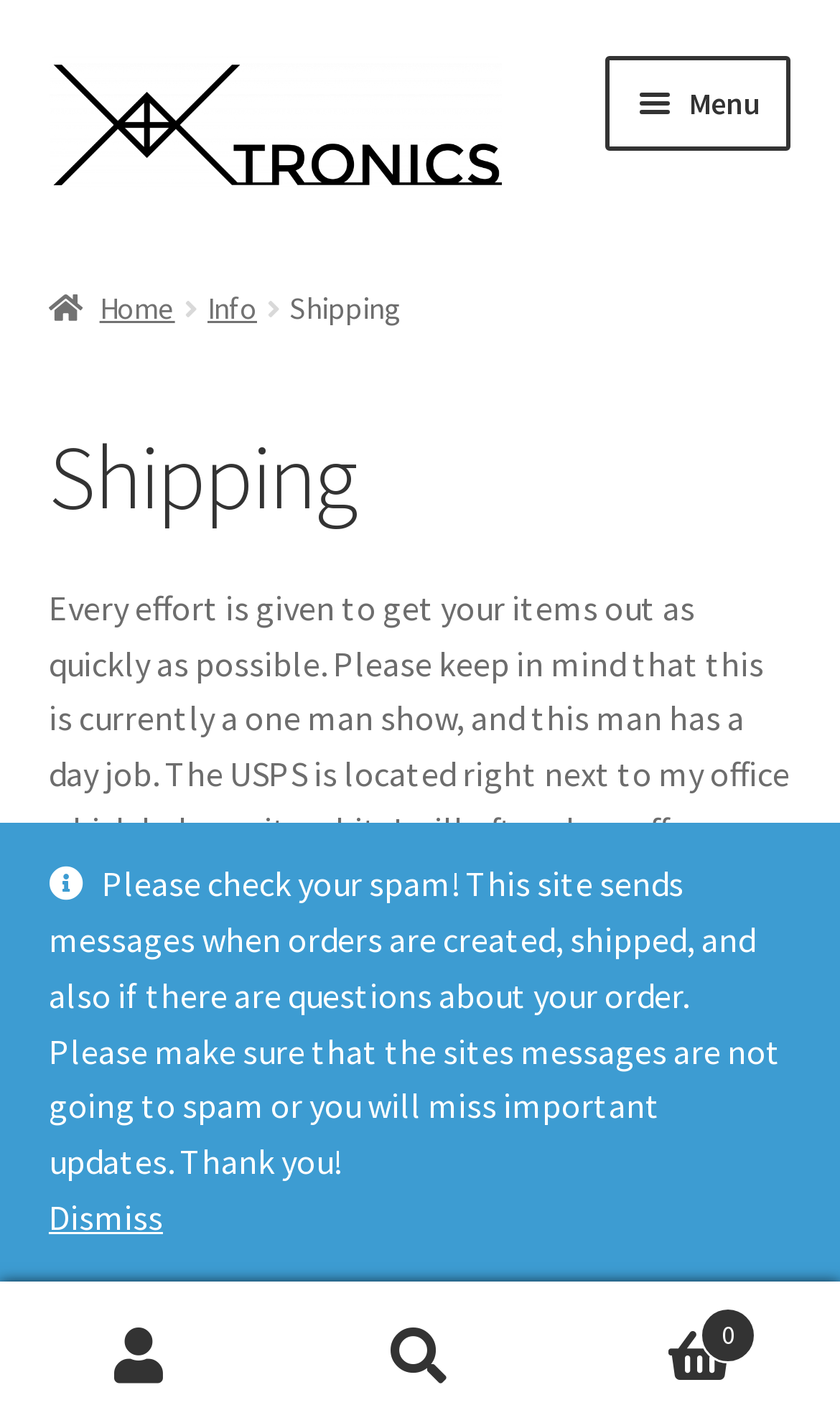What is the benefit of free shipping?
Using the screenshot, give a one-word or short phrase answer.

No shipping cost